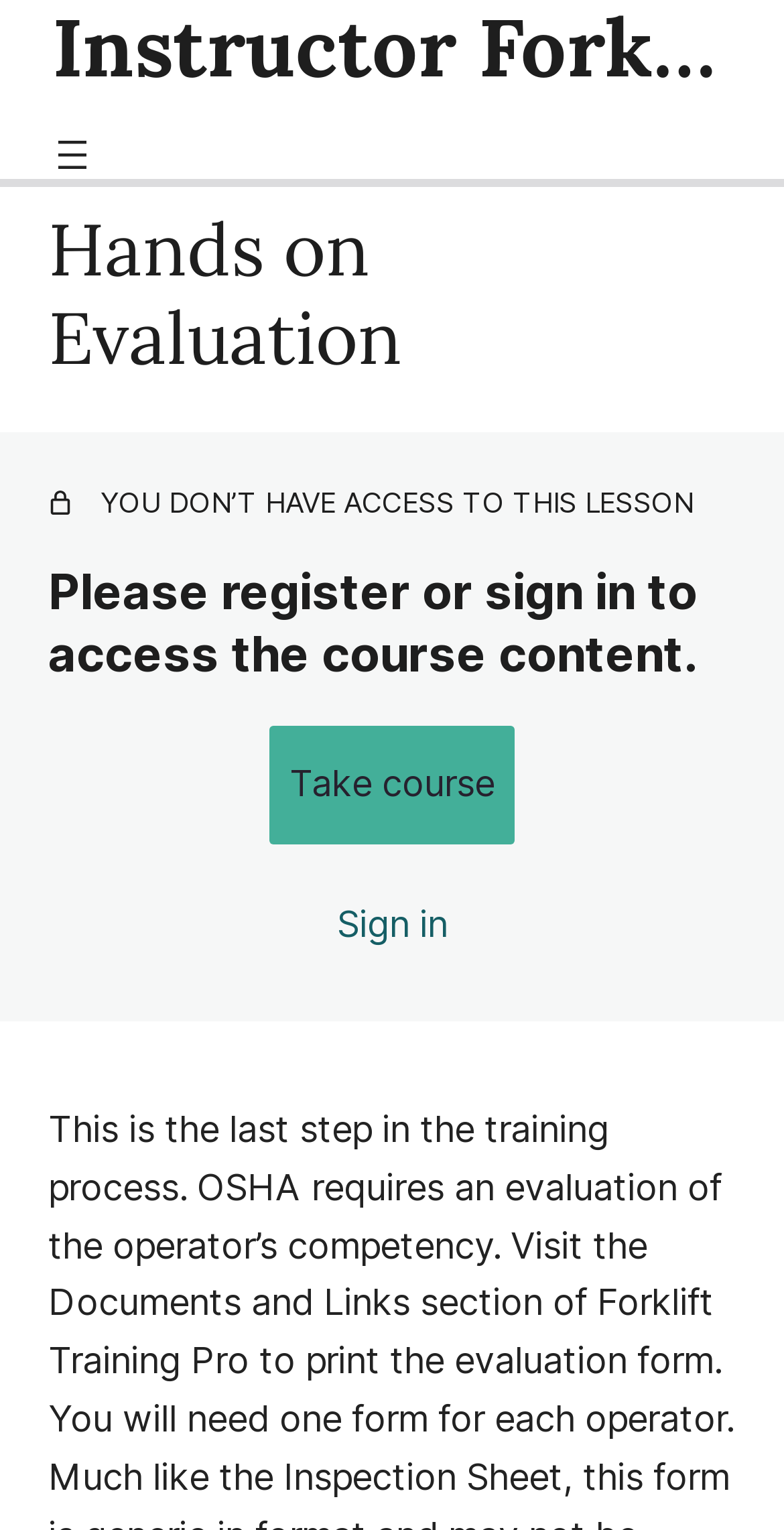Please locate the bounding box coordinates of the region I need to click to follow this instruction: "Sign in".

[0.404, 0.573, 0.596, 0.636]